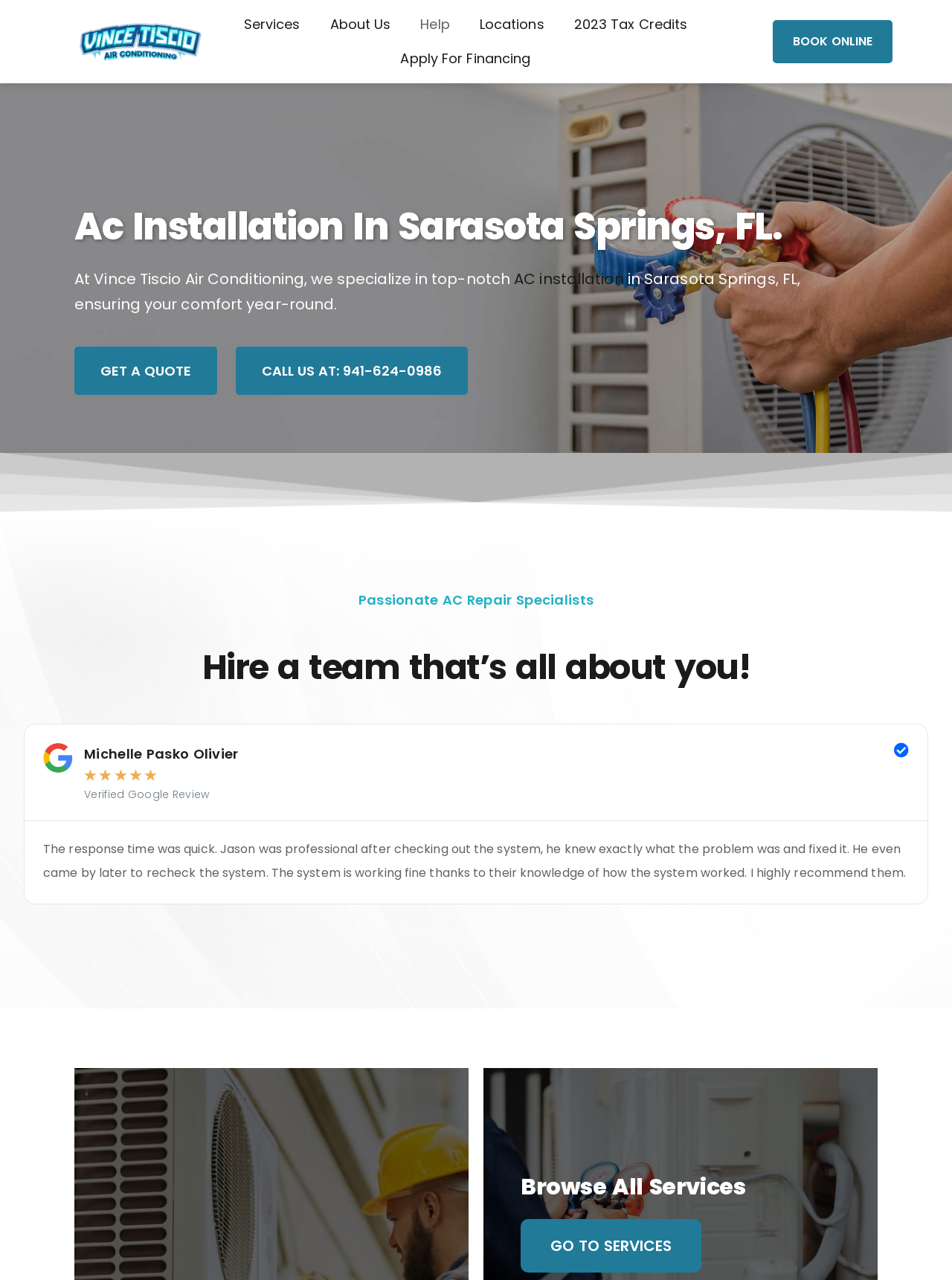Locate the bounding box coordinates of the area to click to fulfill this instruction: "Get a quote for AC installation". The bounding box should be presented as four float numbers between 0 and 1, in the order [left, top, right, bottom].

[0.078, 0.271, 0.228, 0.309]